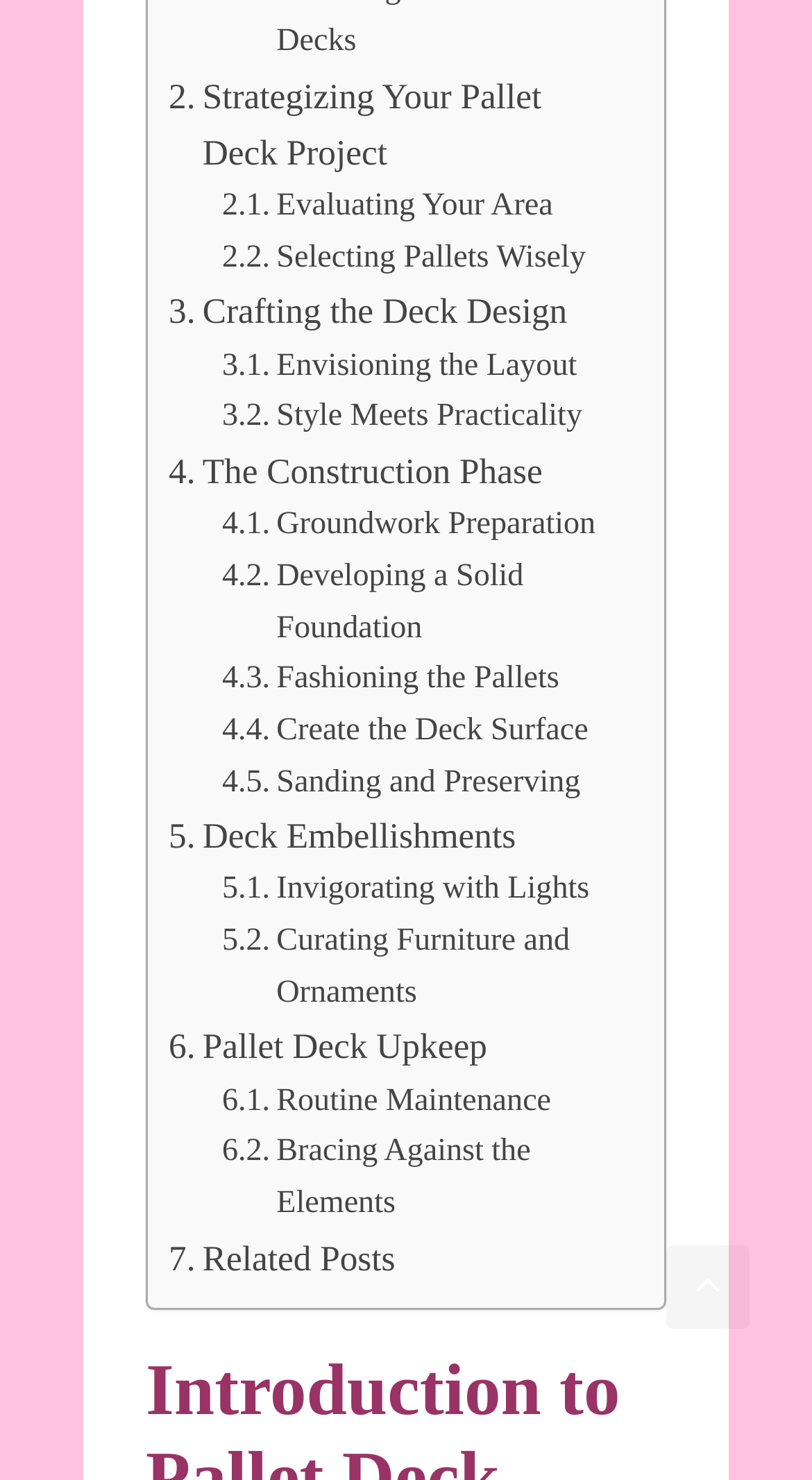Could you locate the bounding box coordinates for the section that should be clicked to accomplish this task: "Scroll back to top".

[0.821, 0.841, 0.923, 0.898]